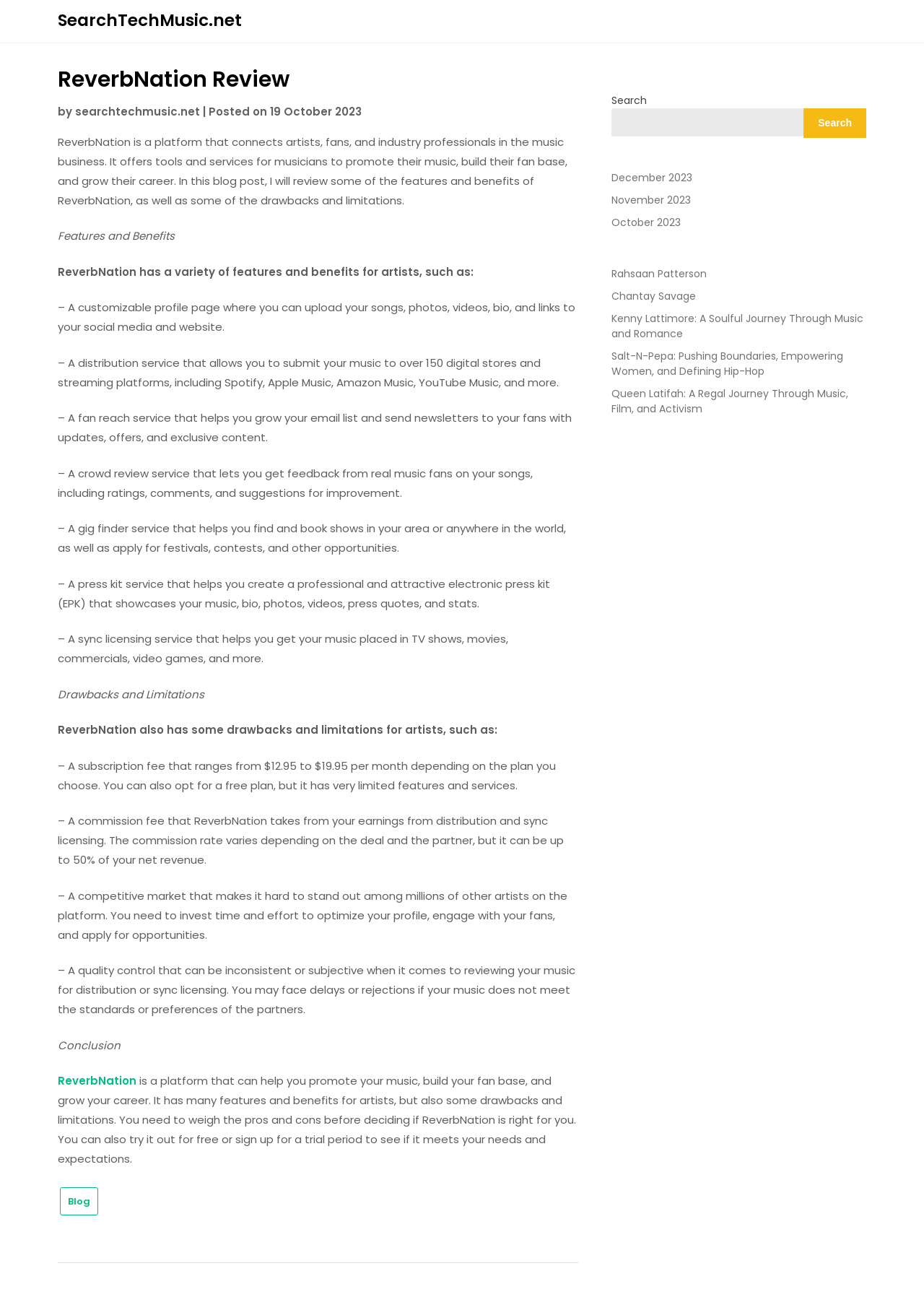Specify the bounding box coordinates of the region I need to click to perform the following instruction: "Go to SearchTechMusic.net homepage". The coordinates must be four float numbers in the range of 0 to 1, i.e., [left, top, right, bottom].

[0.062, 0.007, 0.262, 0.024]